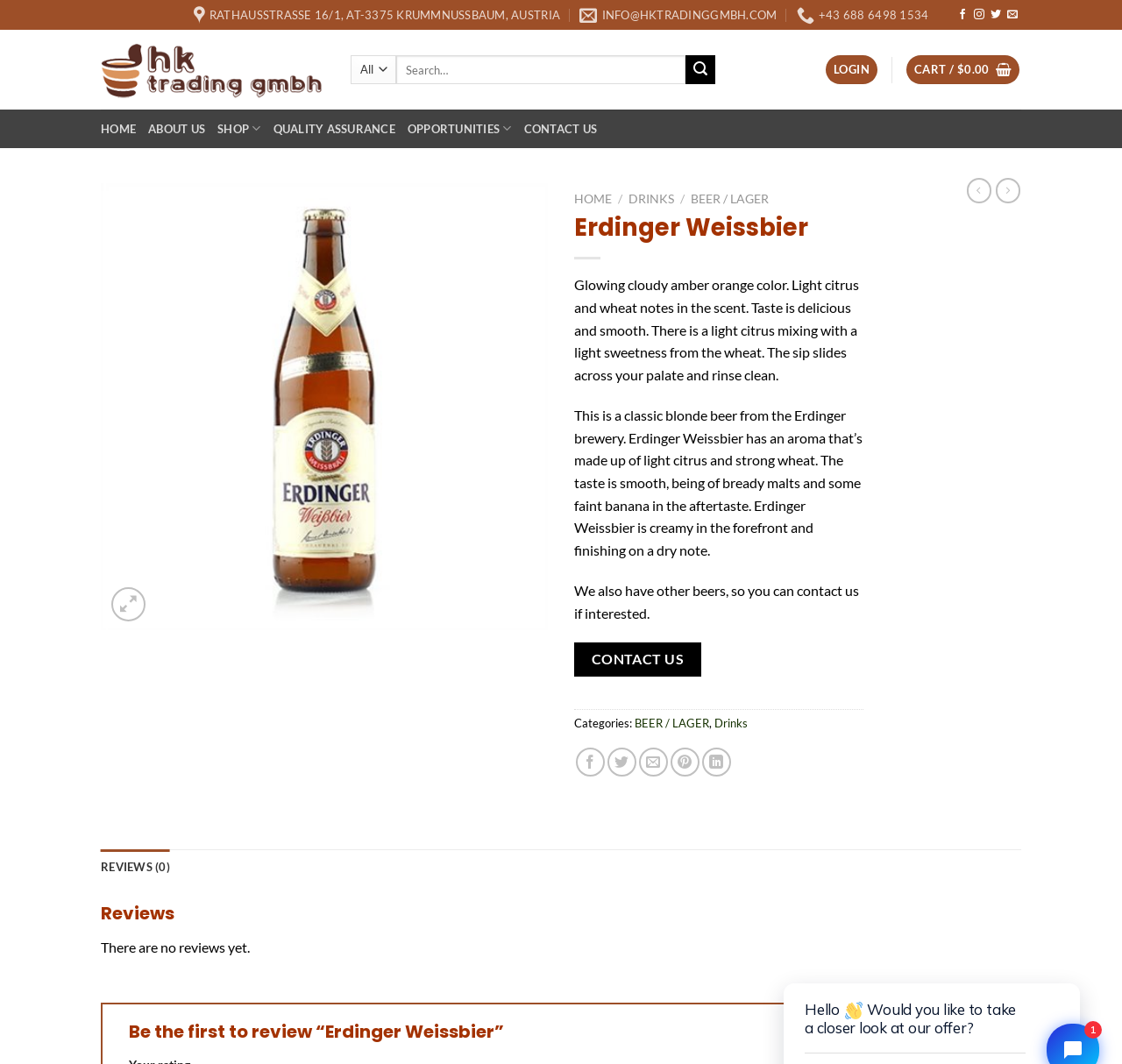Find the bounding box coordinates of the element you need to click on to perform this action: 'Search for a product'. The coordinates should be represented by four float values between 0 and 1, in the format [left, top, right, bottom].

[0.312, 0.052, 0.638, 0.079]